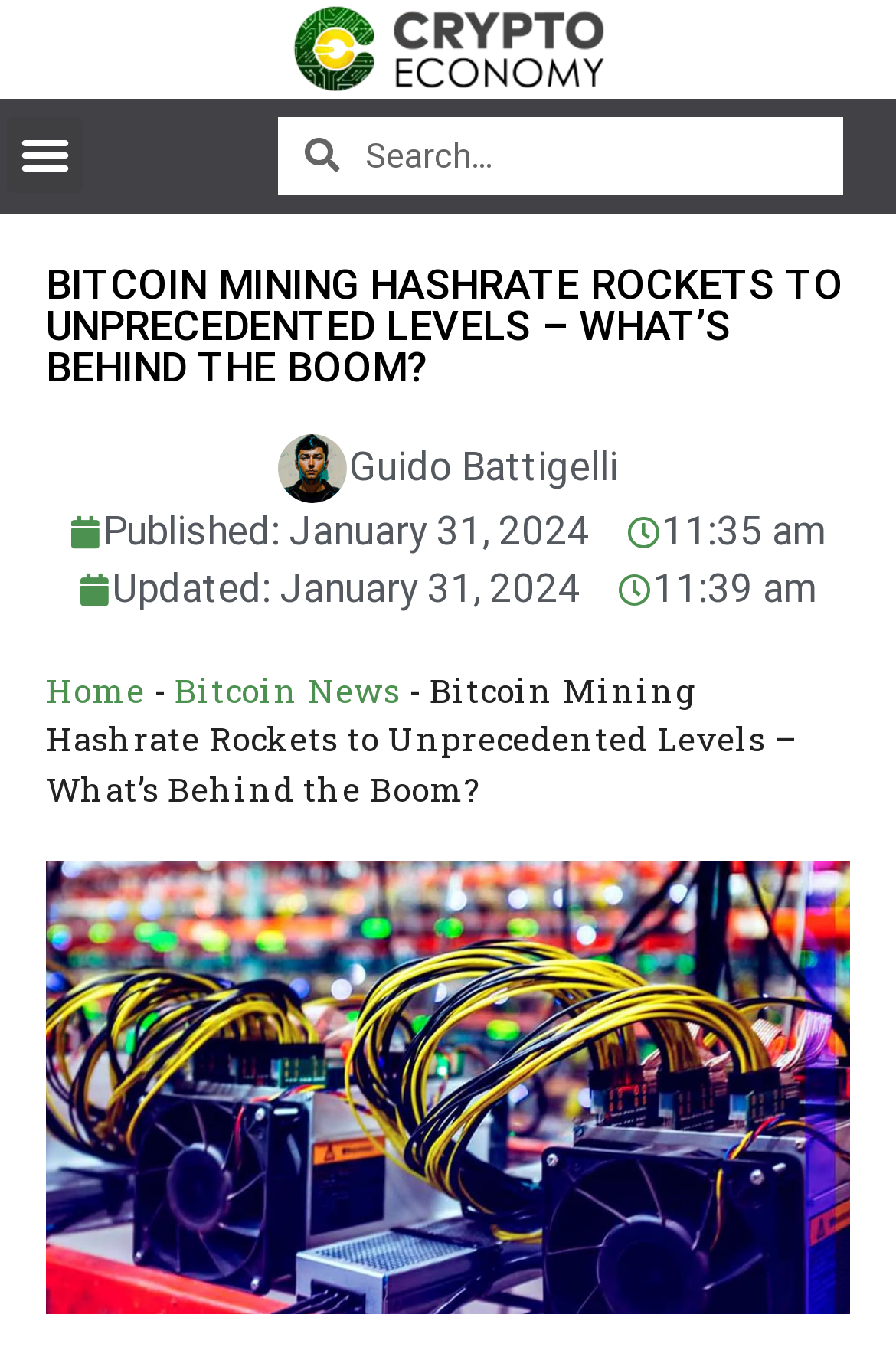What is the author's name?
Analyze the image and deliver a detailed answer to the question.

I found the author's name by looking at the link element with the text 'Guido Battigelli' which is accompanied by an image of the author.